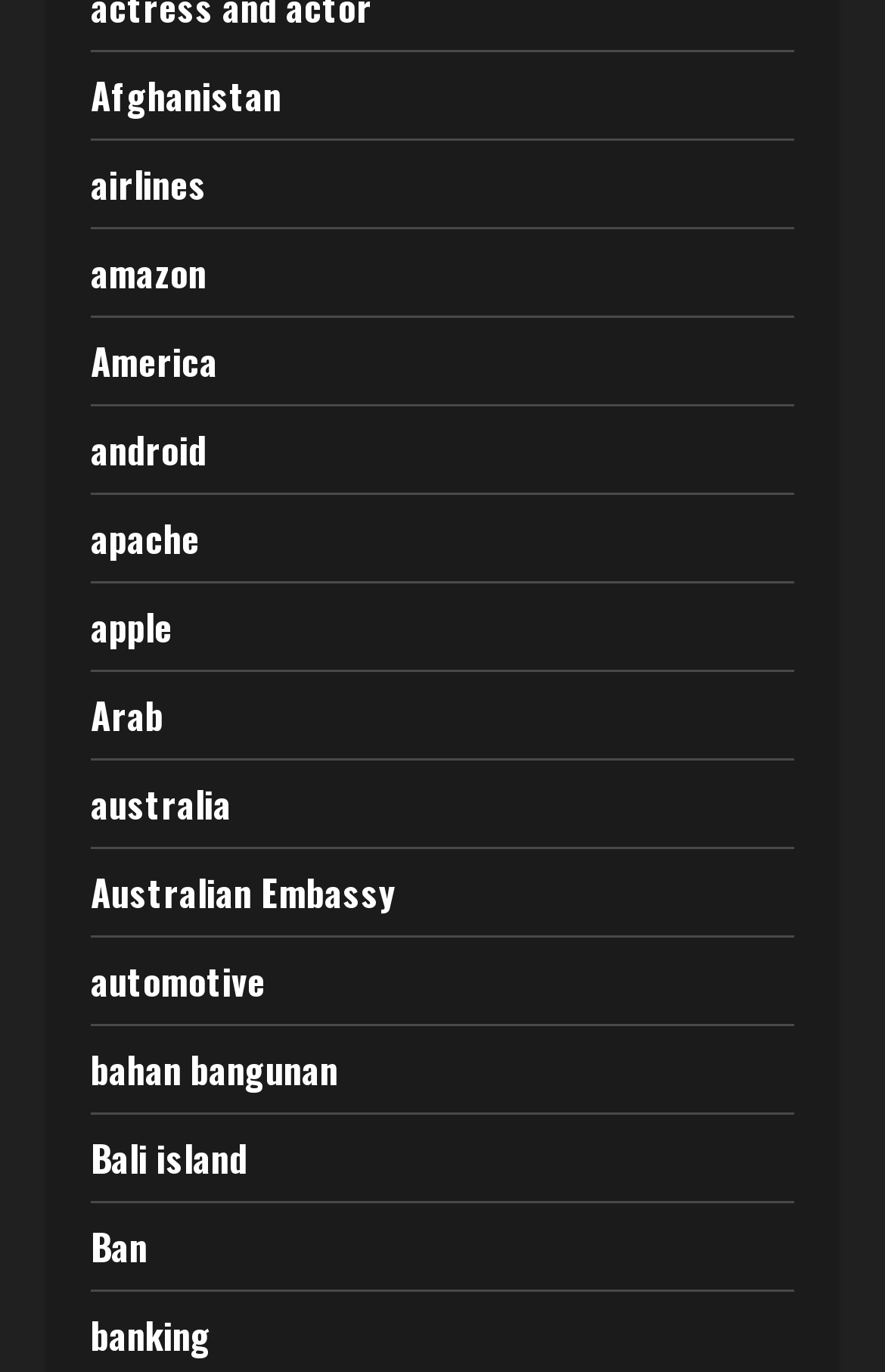Specify the bounding box coordinates of the element's region that should be clicked to achieve the following instruction: "Search for something". The bounding box coordinates consist of four float numbers between 0 and 1, in the format [left, top, right, bottom].

None